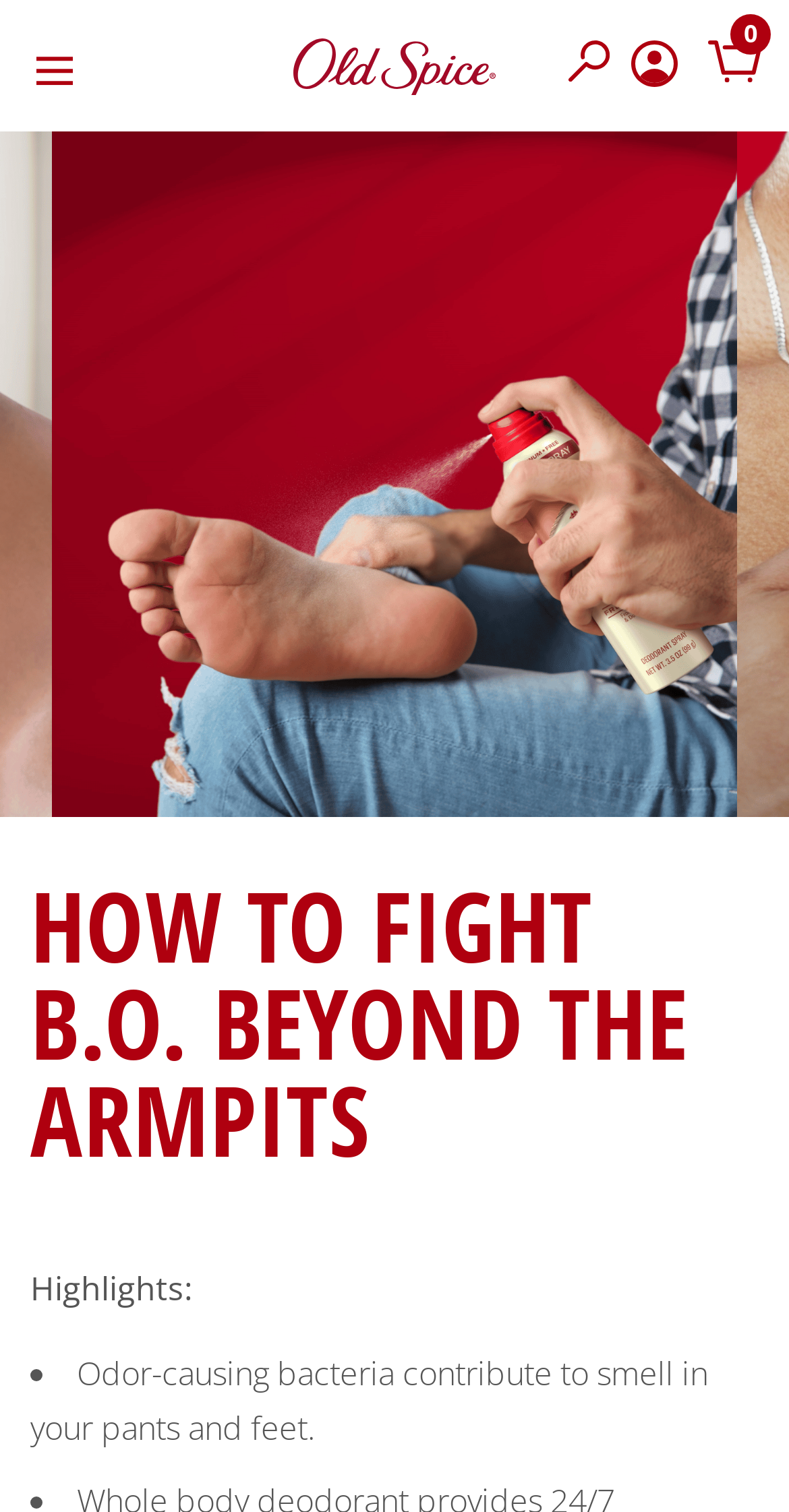Provide the text content of the webpage's main heading.

HOW TO FIGHT B.O. BEYOND THE ARMPITS